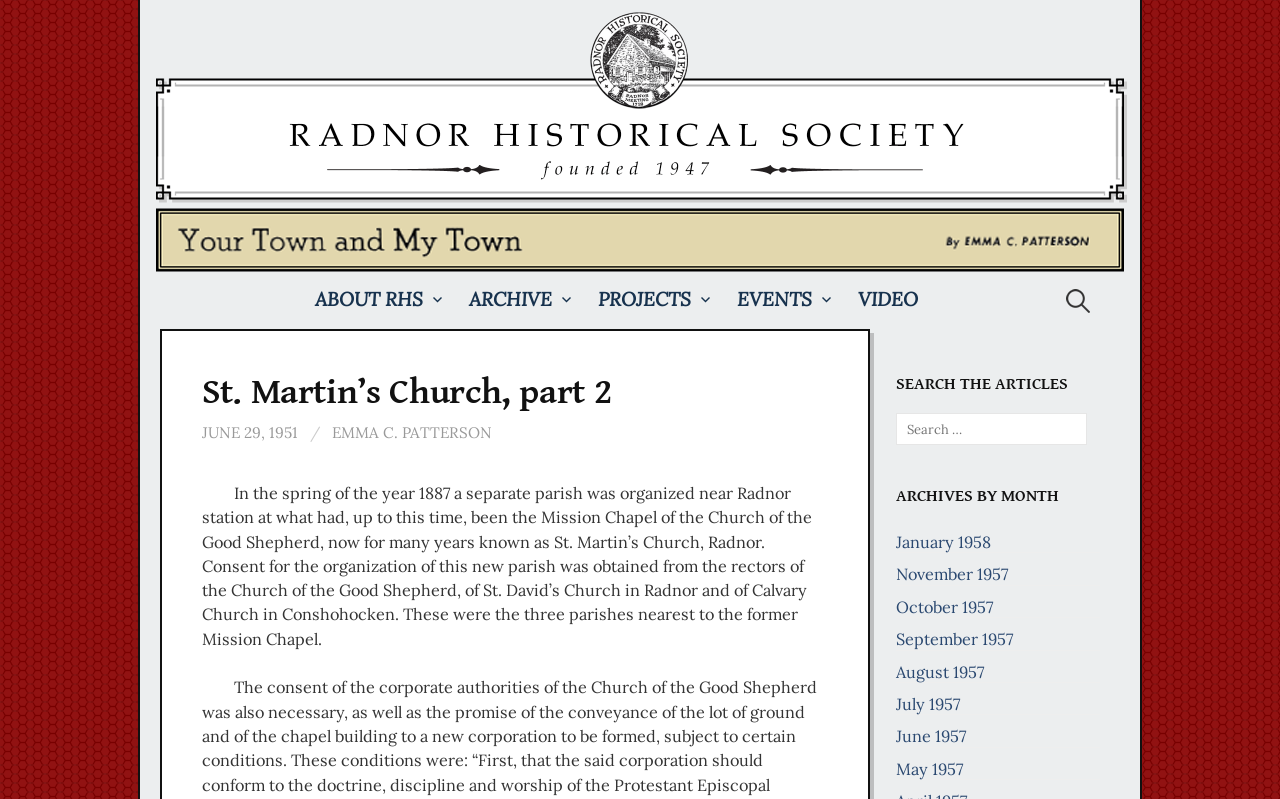Identify the bounding box of the UI component described as: "June 1957".

[0.7, 0.909, 0.755, 0.934]